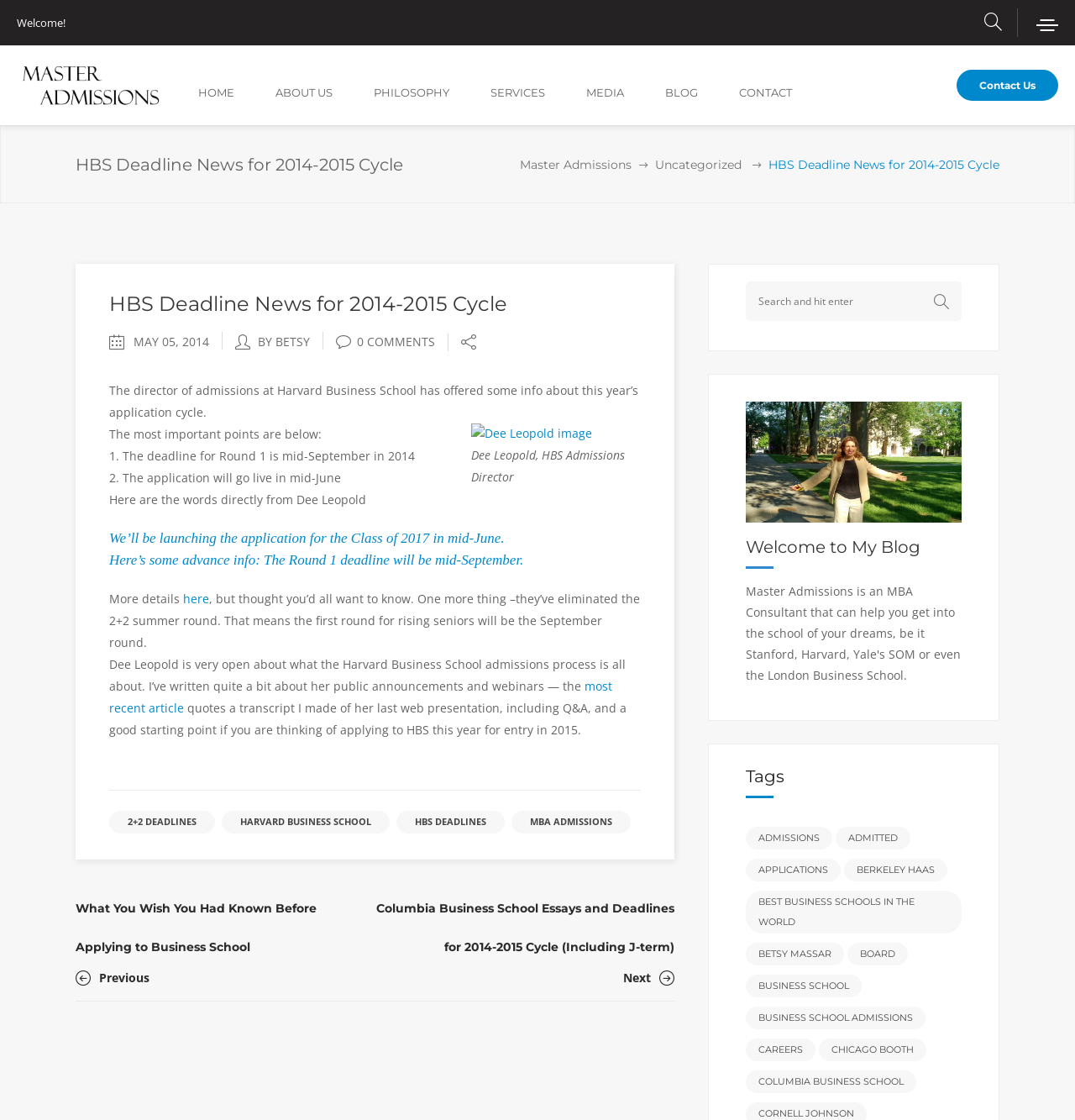What is the deadline for Round 1 mentioned in the article?
Using the visual information, reply with a single word or short phrase.

mid-September in 2014